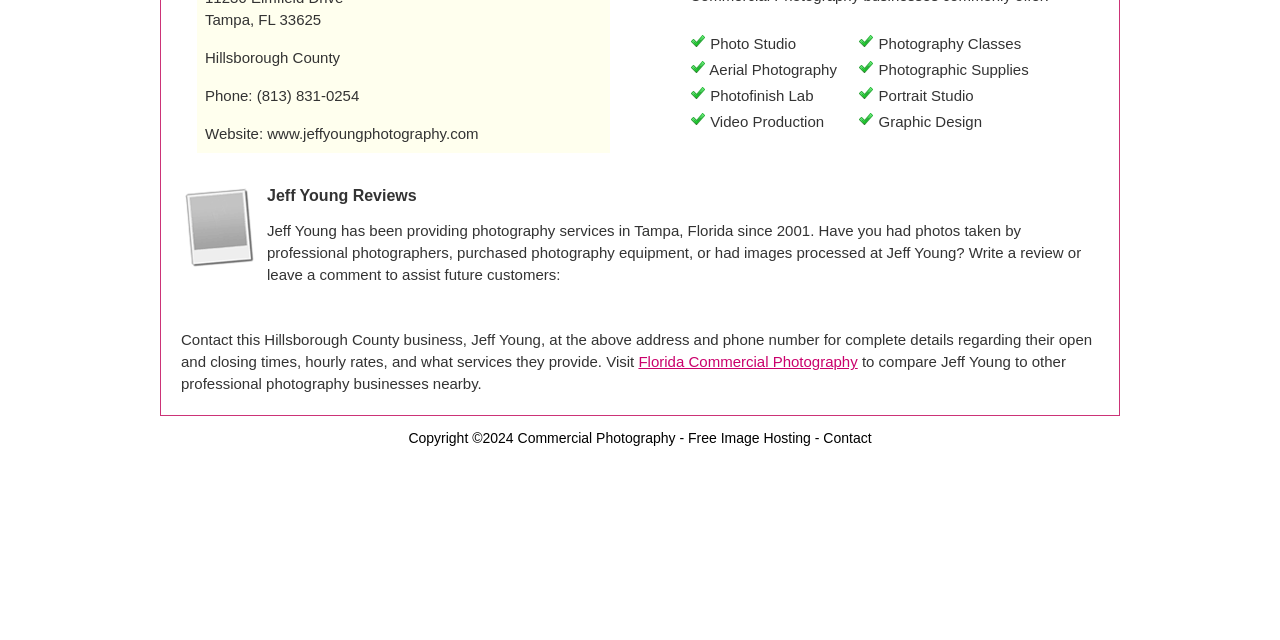For the given element description Contact, determine the bounding box coordinates of the UI element. The coordinates should follow the format (top-left x, top-left y, bottom-right x, bottom-right y) and be within the range of 0 to 1.

[0.643, 0.672, 0.681, 0.697]